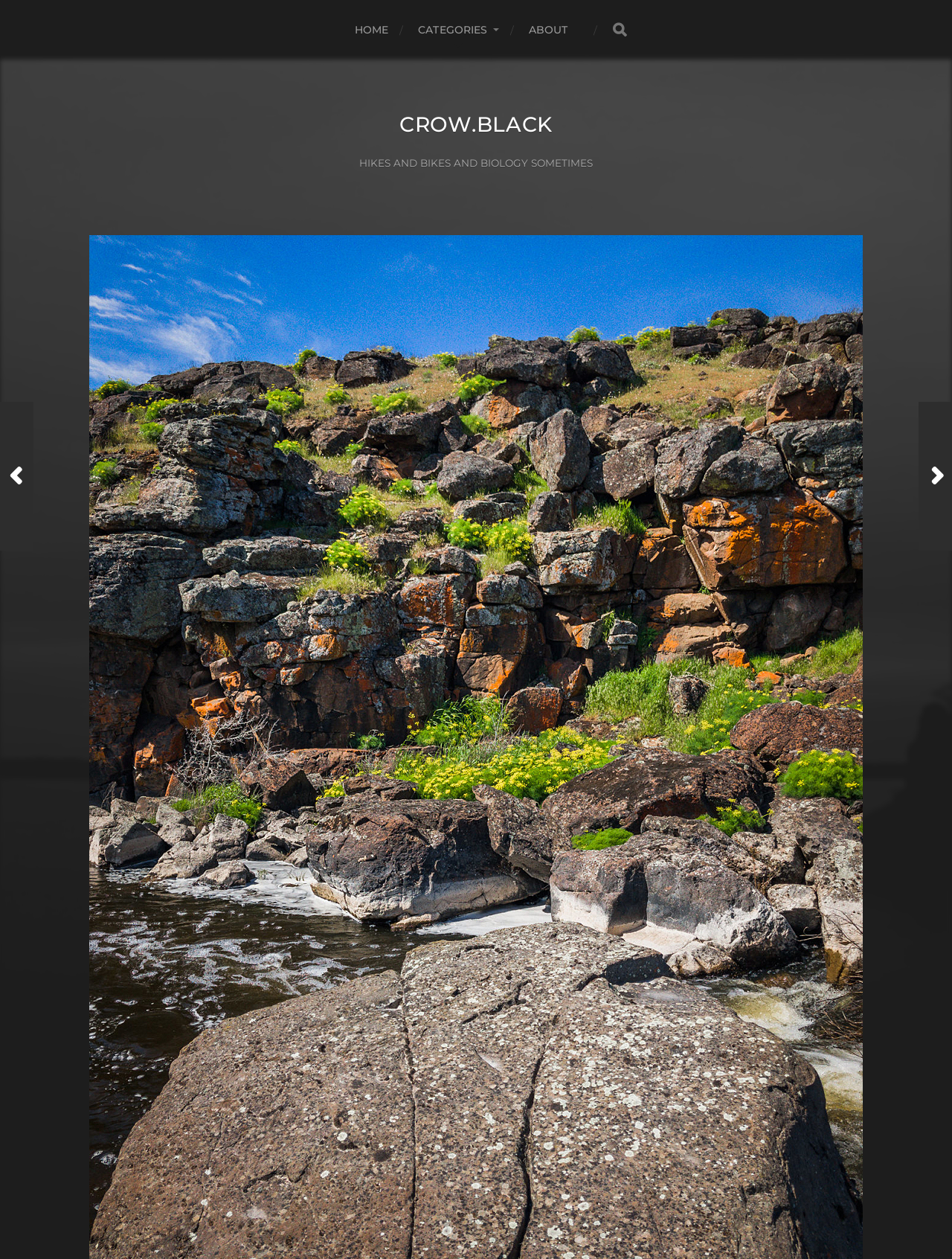What is the text above the post? Refer to the image and provide a one-word or short phrase answer.

HIKES AND BIKES AND BIOLOGY SOMETIMES